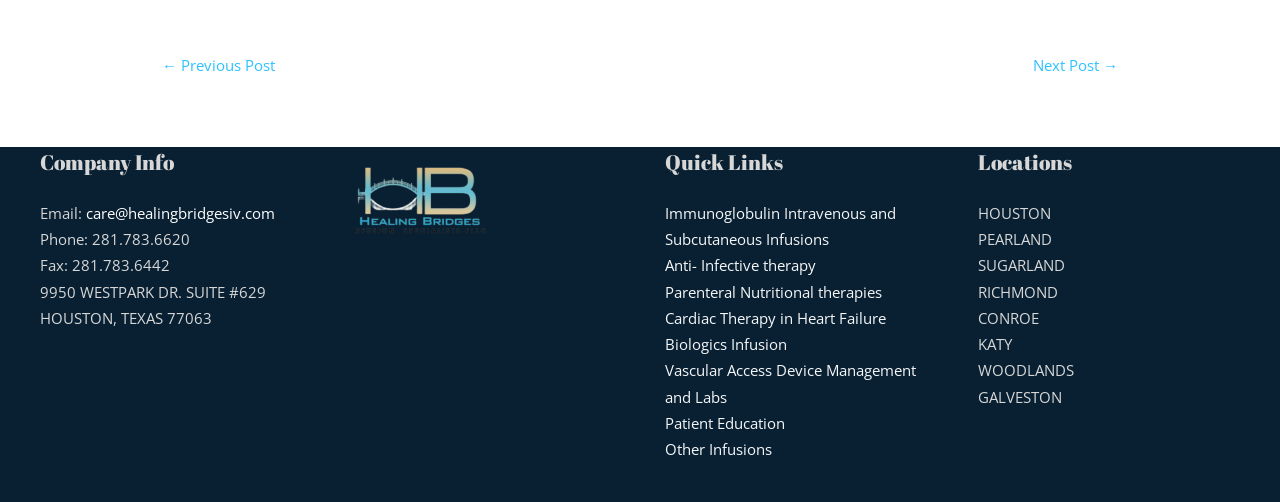What is the company's phone number?
Please provide a detailed and thorough answer to the question.

I found the company's phone number in the footer section of the webpage, under the 'Company Info' heading, where it is listed as 'Phone: 281.783.6620'.